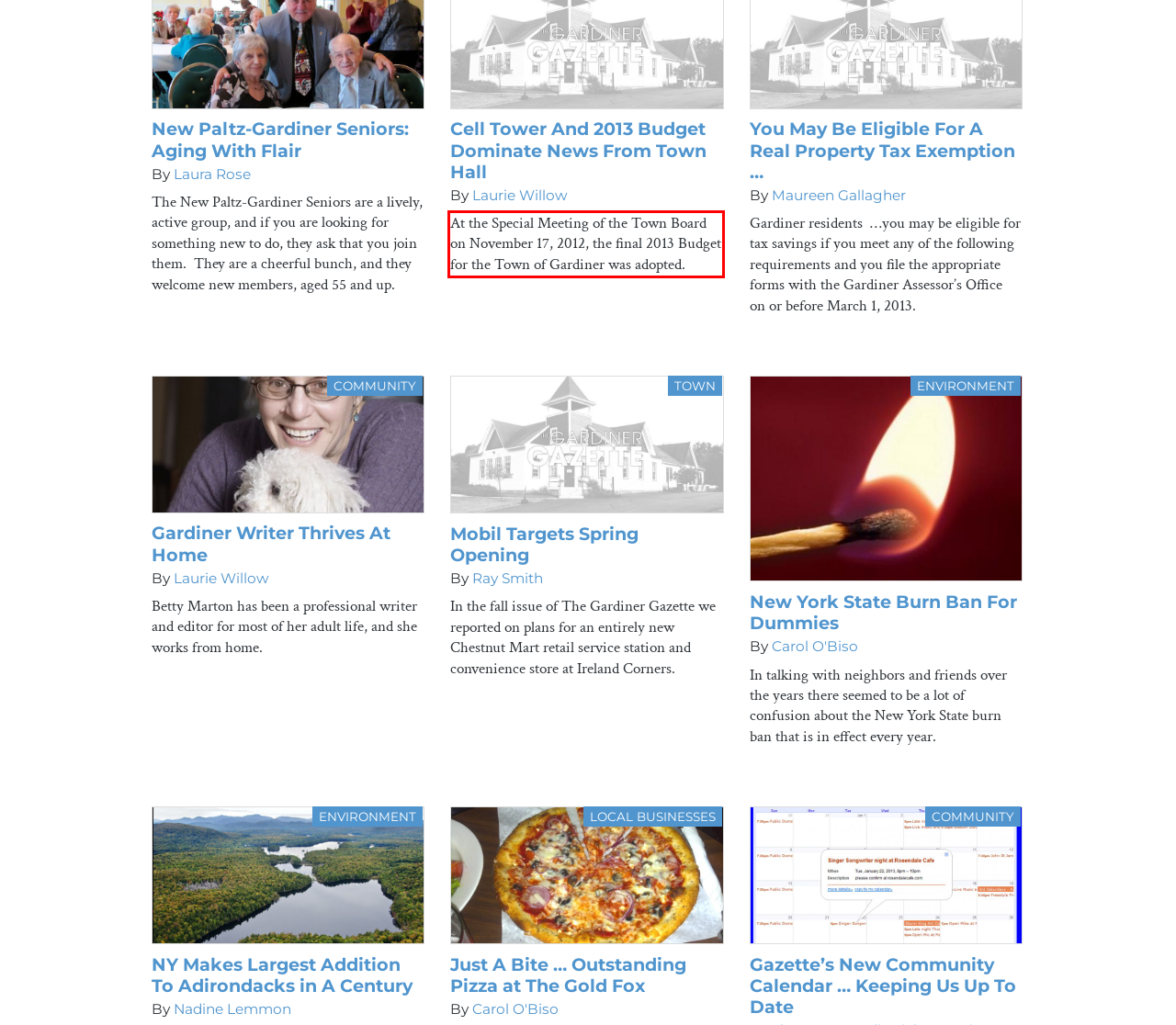Given a screenshot of a webpage with a red bounding box, extract the text content from the UI element inside the red bounding box.

At the Special Meeting of the Town Board on November 17, 2012, the final 2013 Budget for the Town of Gardiner was adopted.